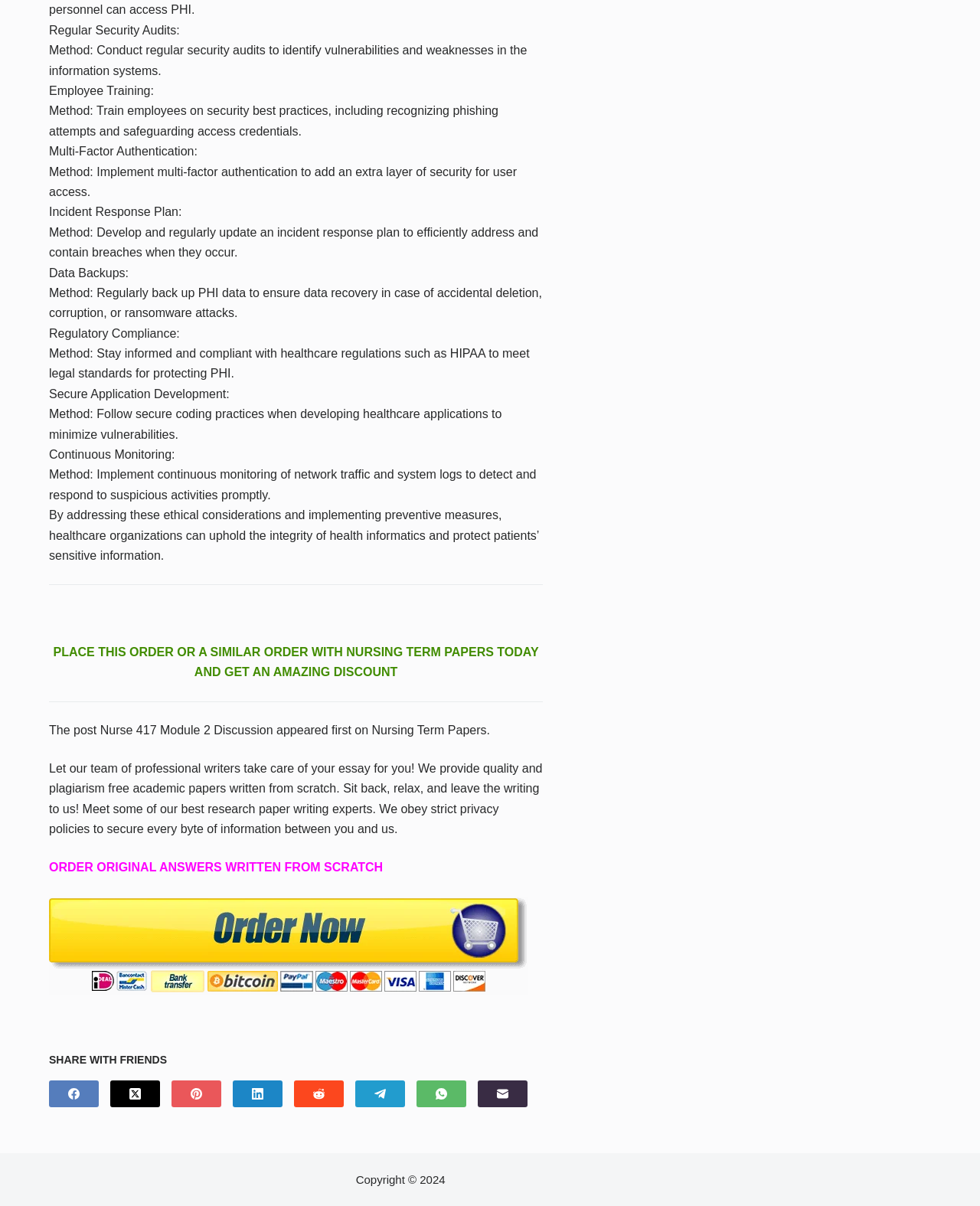Use a single word or phrase to answer this question: 
What is the first security measure mentioned?

Regular Security Audits